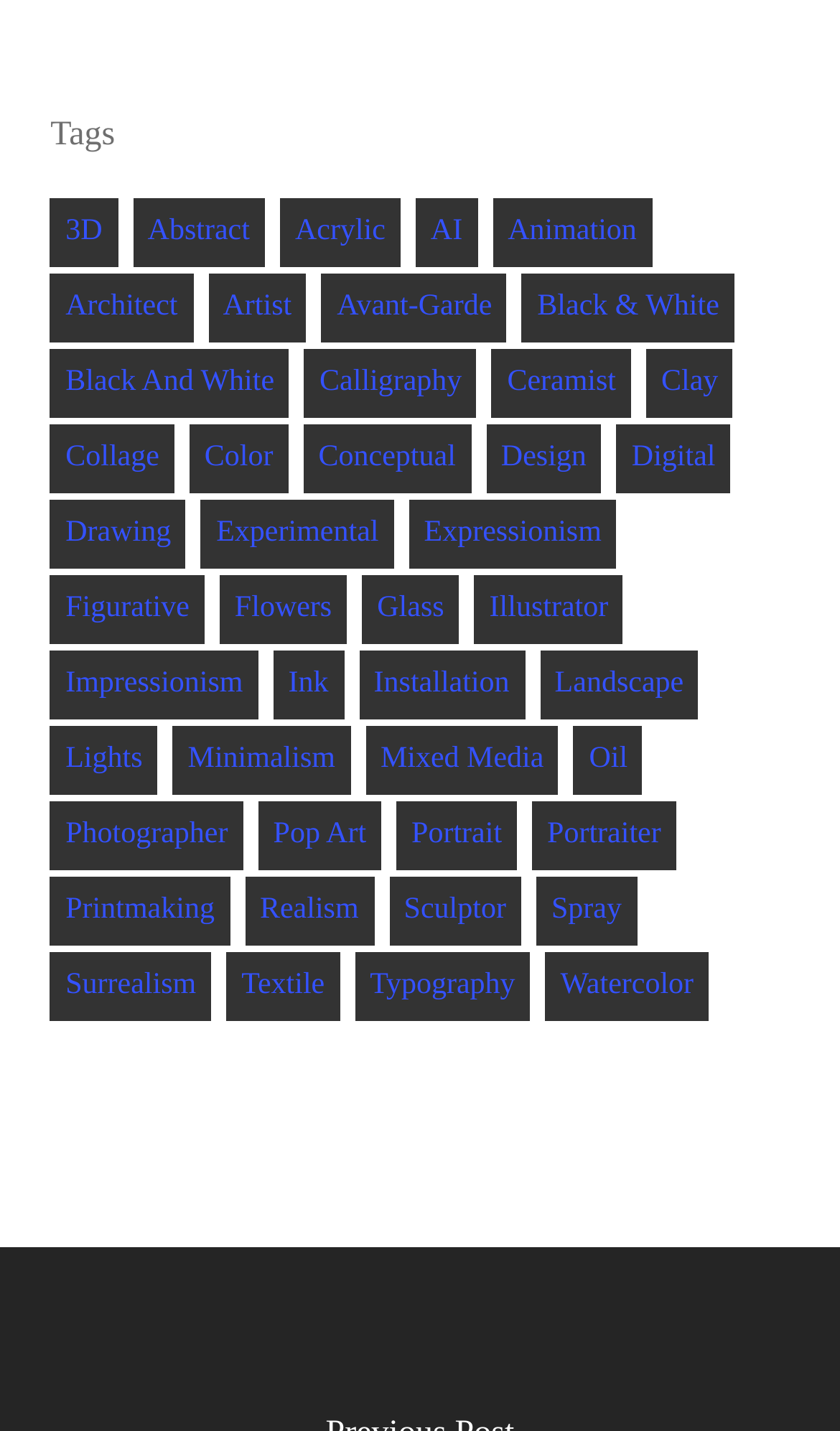What is the category that is located at the bottom left?
Refer to the image and provide a concise answer in one word or phrase.

Typography